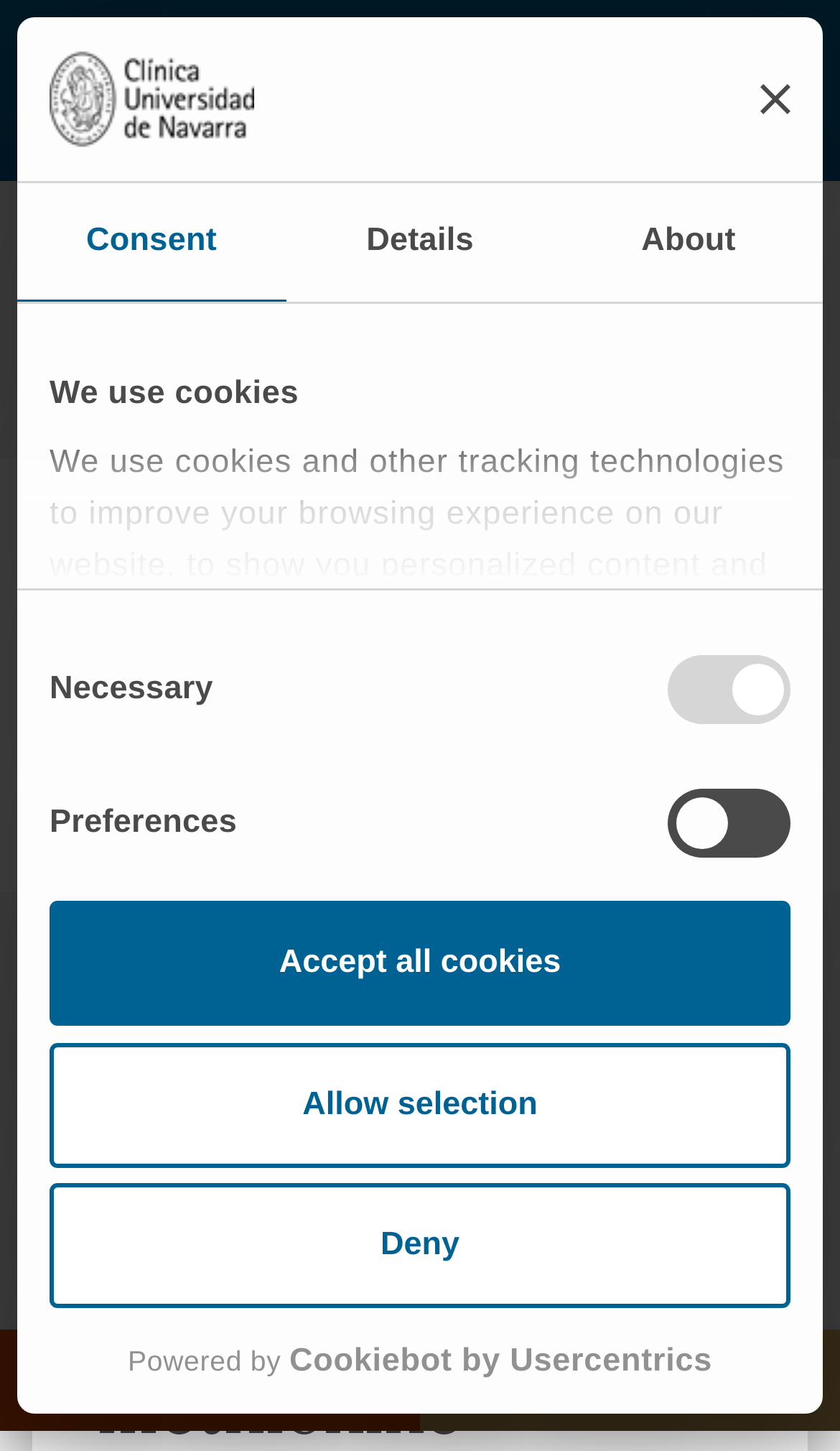Identify the bounding box coordinates of the area you need to click to perform the following instruction: "Get help by clicking the NEED HELP? button".

[0.0, 0.916, 0.5, 0.986]